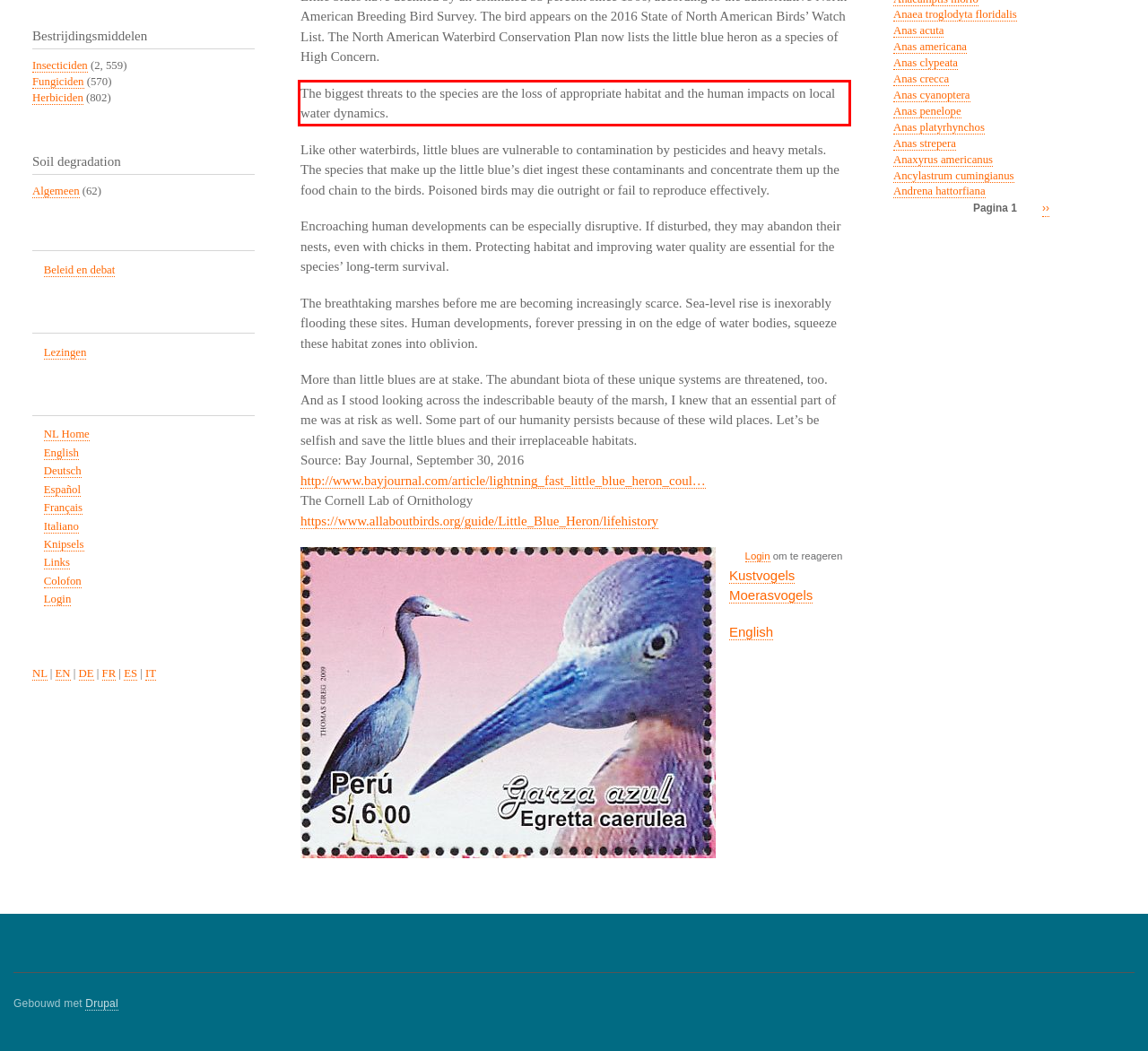Given a screenshot of a webpage, identify the red bounding box and perform OCR to recognize the text within that box.

The biggest threats to the species are the loss of appropriate habitat and the human impacts on local water dynamics.